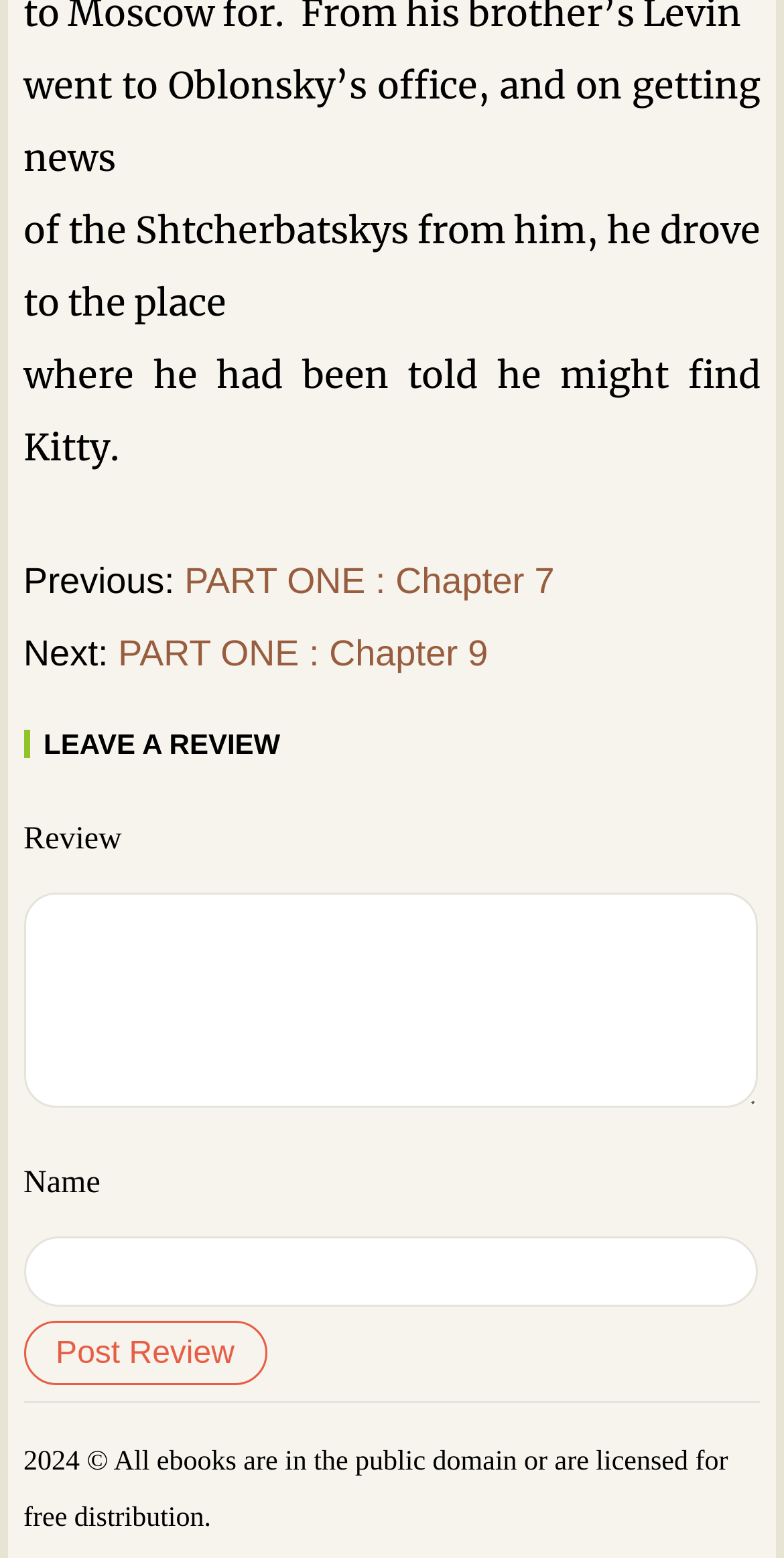Determine the bounding box coordinates in the format (top-left x, top-left y, bottom-right x, bottom-right y). Ensure all values are floating point numbers between 0 and 1. Identify the bounding box of the UI element described by: aria-label="Abby Cole, PHR"

None